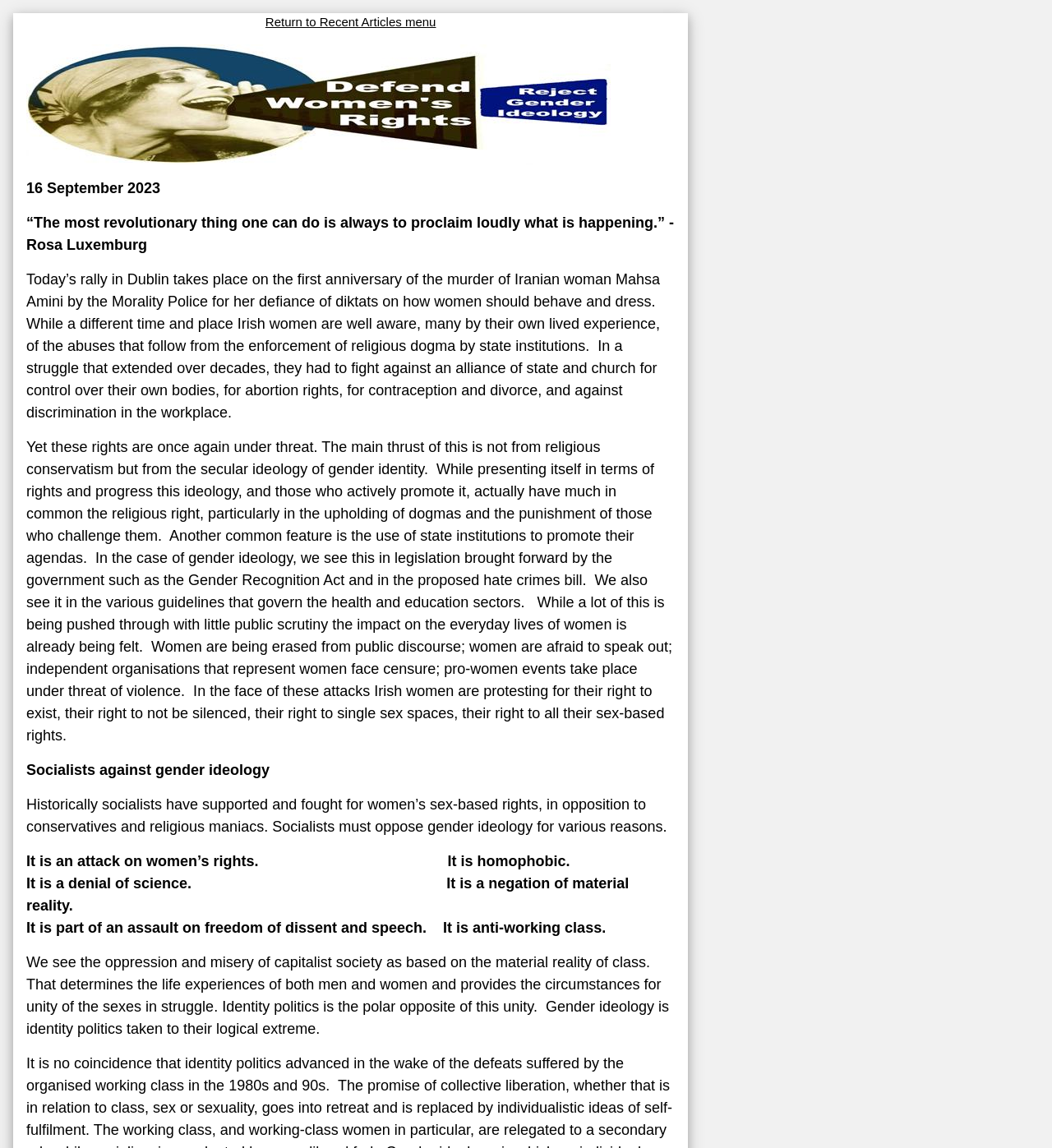What is the date mentioned in the webpage?
Using the image as a reference, answer with just one word or a short phrase.

16 September 2023